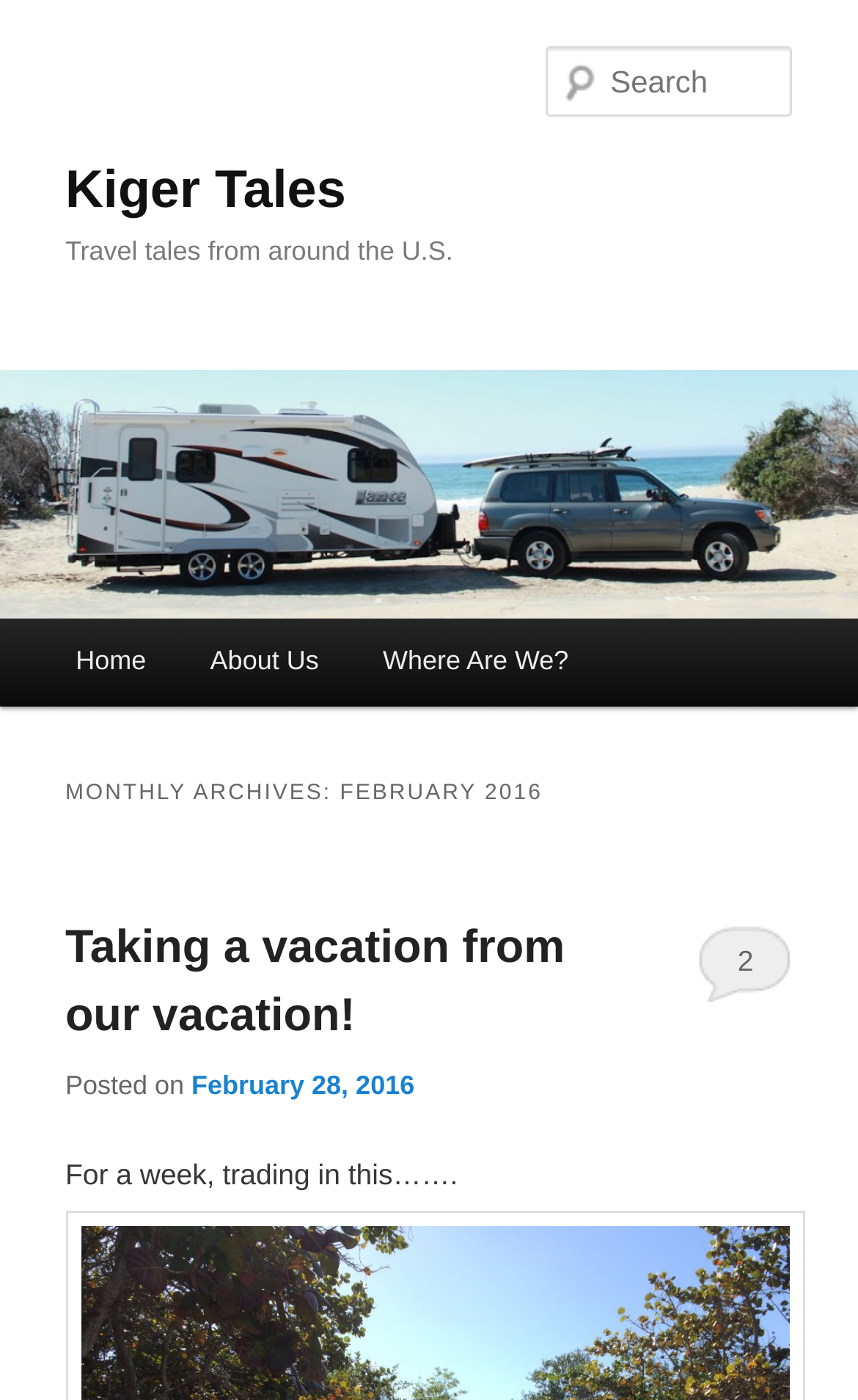What is the title of the first blog post?
Please ensure your answer is as detailed and informative as possible.

The first blog post can be identified by looking at the heading elements under the 'MONTHLY ARCHIVES: FEBRUARY 2016' section. The first heading element says 'Taking a vacation from our vacation!', which is likely the title of the first blog post.